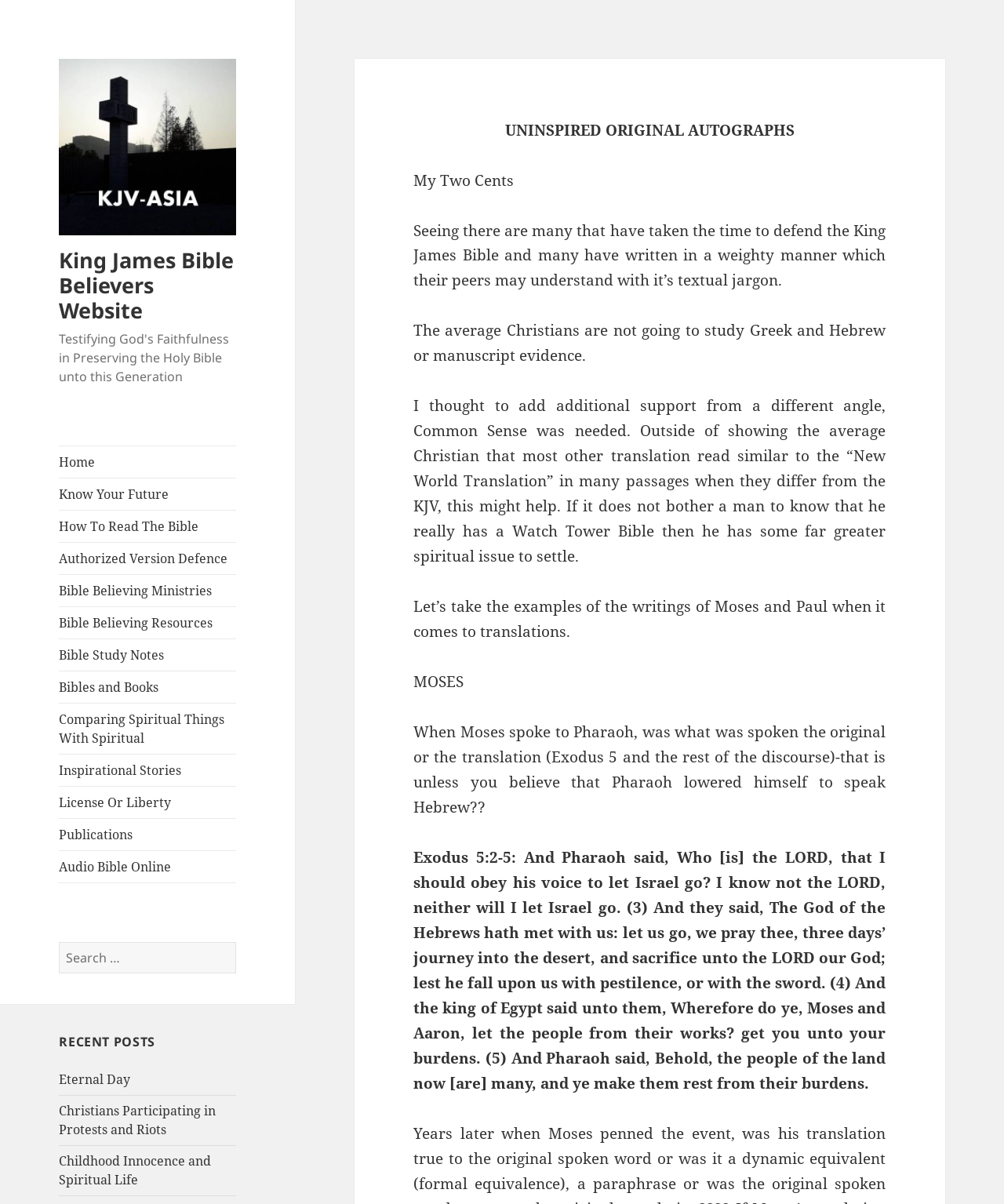Generate a thorough explanation of the webpage's elements.

This webpage is the King James Bible Believers Website, which appears to be a Christian website focused on defending the King James Bible. At the top of the page, there is a logo image and a link to the website's homepage. Below the logo, there is a navigation menu with 13 links to different sections of the website, including "Home", "Know Your Future", "How To Read The Bible", and "Authorized Version Defence".

On the right side of the navigation menu, there is a search bar with a "Search" button. Below the search bar, there is a heading "RECENT POSTS" followed by three links to recent articles, including "Eternal Day", "Christians Participating in Protests and Riots", and "Childhood Innocence and Spiritual Life".

The main content of the webpage is an article titled "UNINSPIRED ORIGINAL AUTOGRAPHS" which discusses the importance of defending the King James Bible. The article is divided into several paragraphs, with headings and subheadings. The text is written in a conversational tone and includes biblical references, such as Exodus 5:2-5.

There are no images on the page apart from the logo image at the top. The overall layout is simple and easy to navigate, with clear headings and concise text.